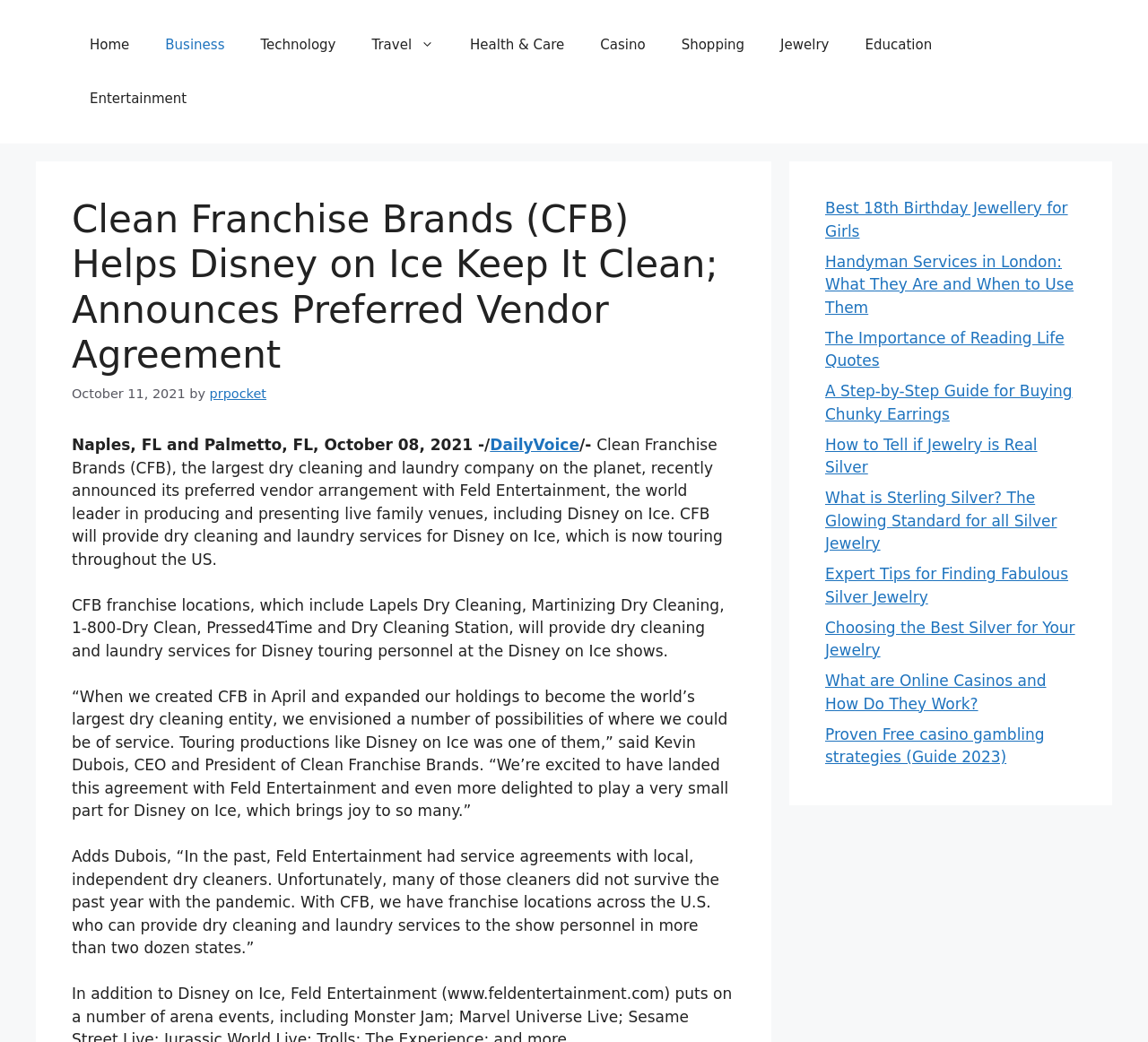Find the bounding box coordinates for the area that must be clicked to perform this action: "Click on the 'Business' link".

[0.128, 0.017, 0.211, 0.069]